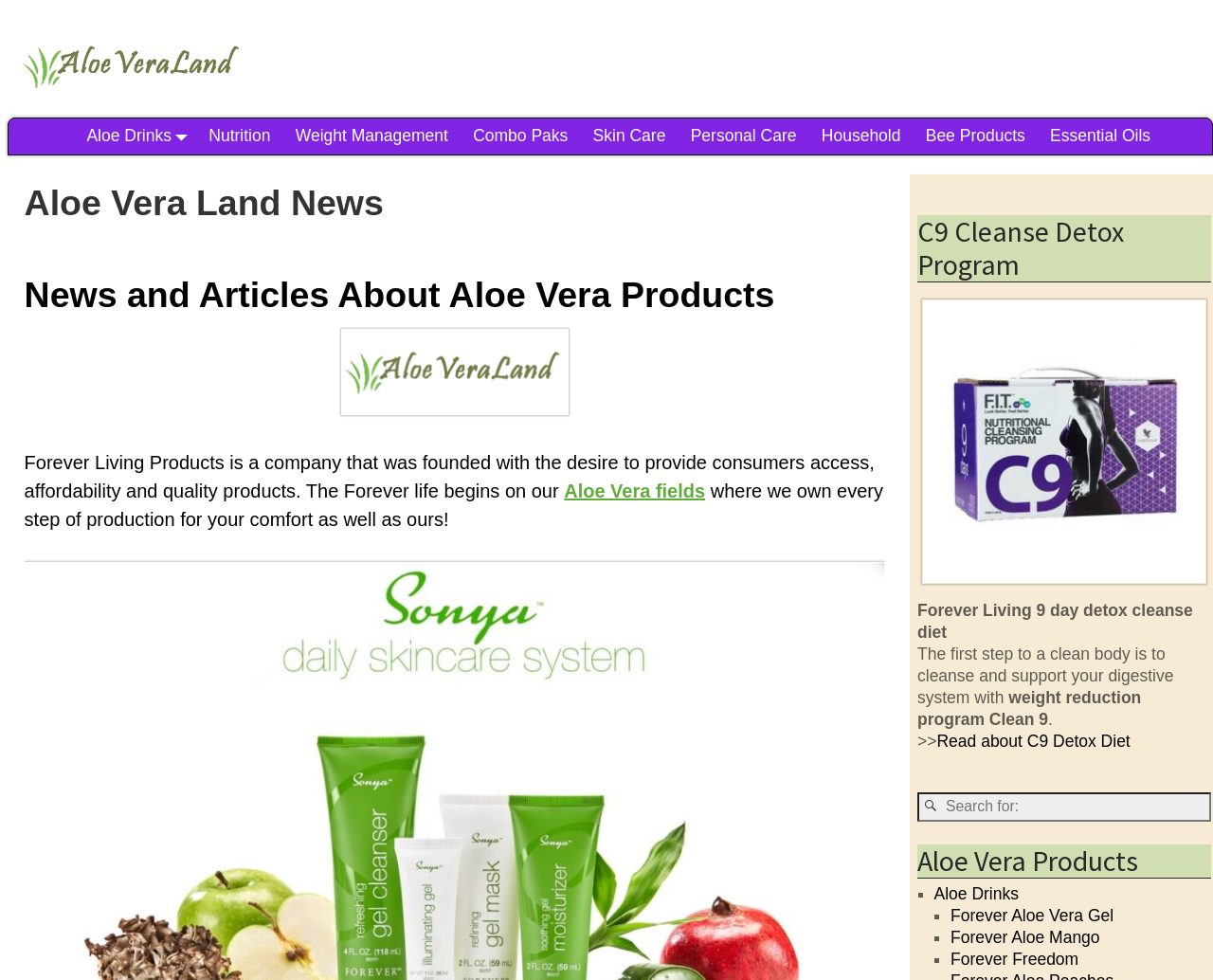Identify the bounding box coordinates of the region that should be clicked to execute the following instruction: "Search for products".

[0.756, 0.808, 0.998, 0.839]